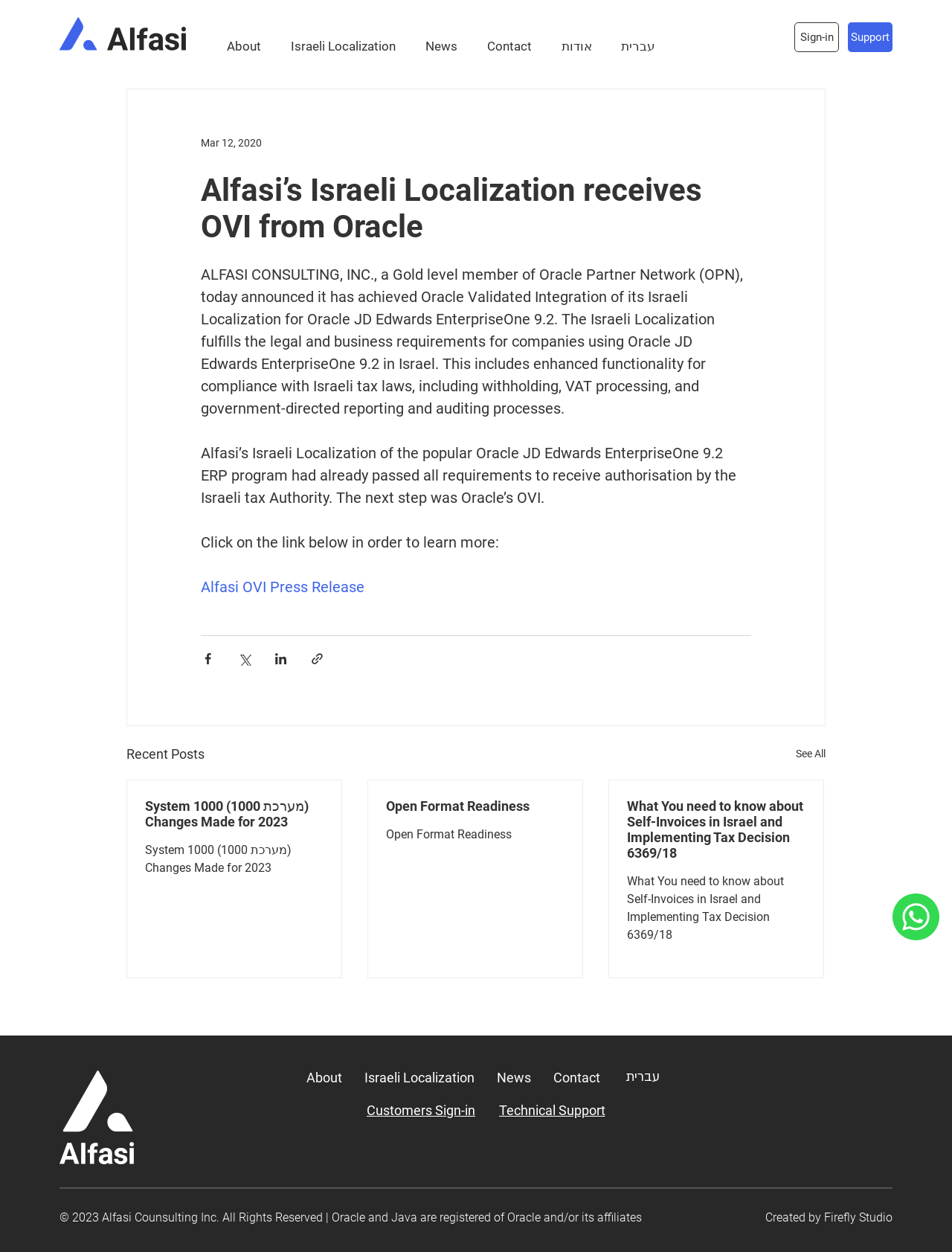Highlight the bounding box coordinates of the element that should be clicked to carry out the following instruction: "View the recent post about System 1000 changes". The coordinates must be given as four float numbers ranging from 0 to 1, i.e., [left, top, right, bottom].

[0.152, 0.638, 0.34, 0.663]